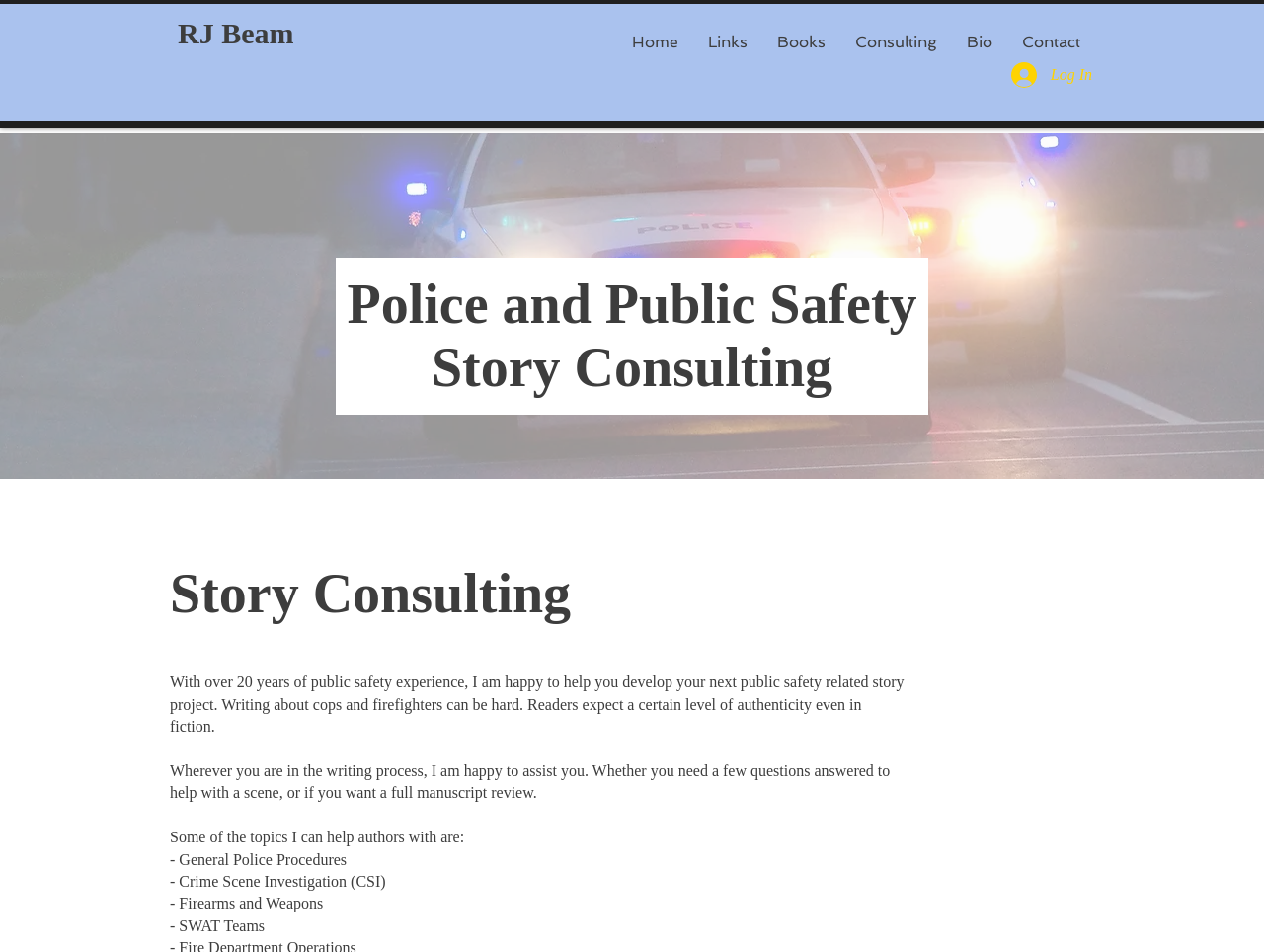What type of image is displayed on the webpage?
Please look at the screenshot and answer using one word or phrase.

Police Cars